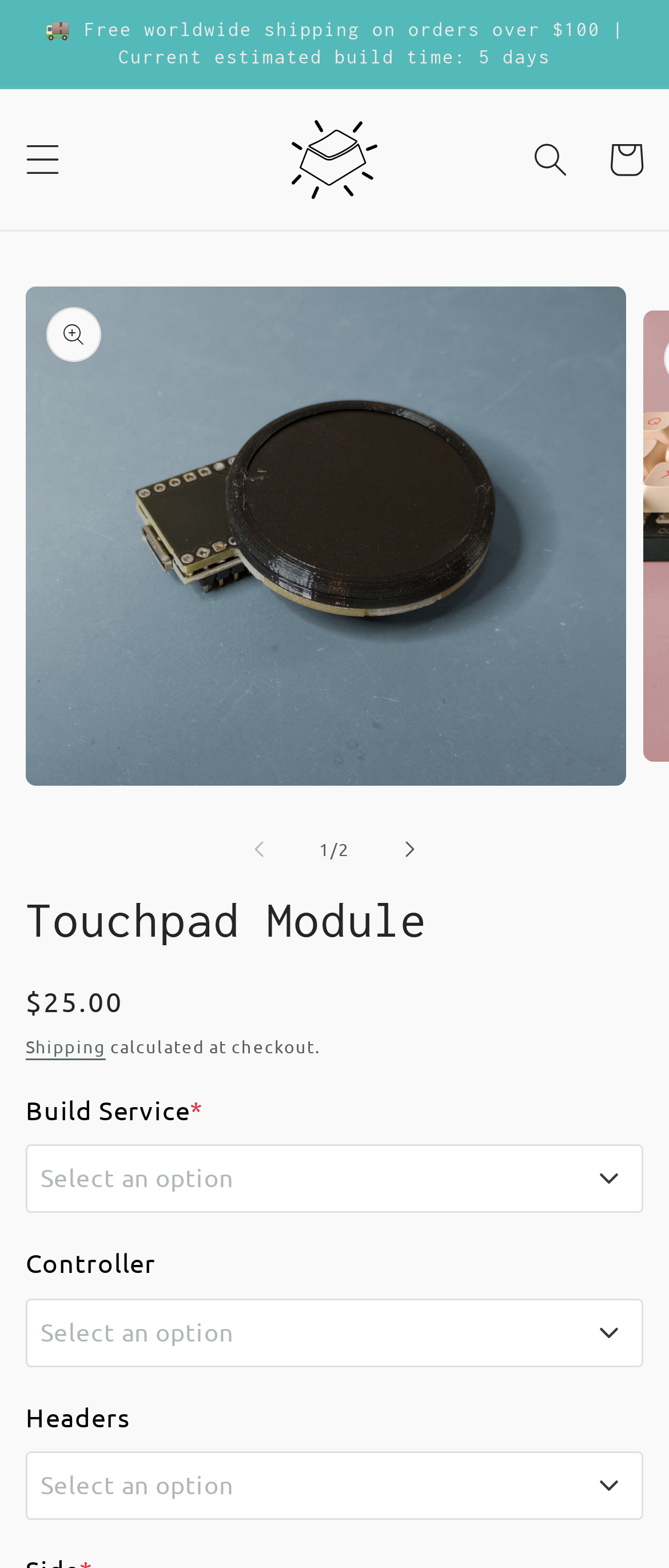What is the purpose of the 'Slide left' and 'Slide right' buttons?
Use the screenshot to answer the question with a single word or phrase.

To navigate the gallery